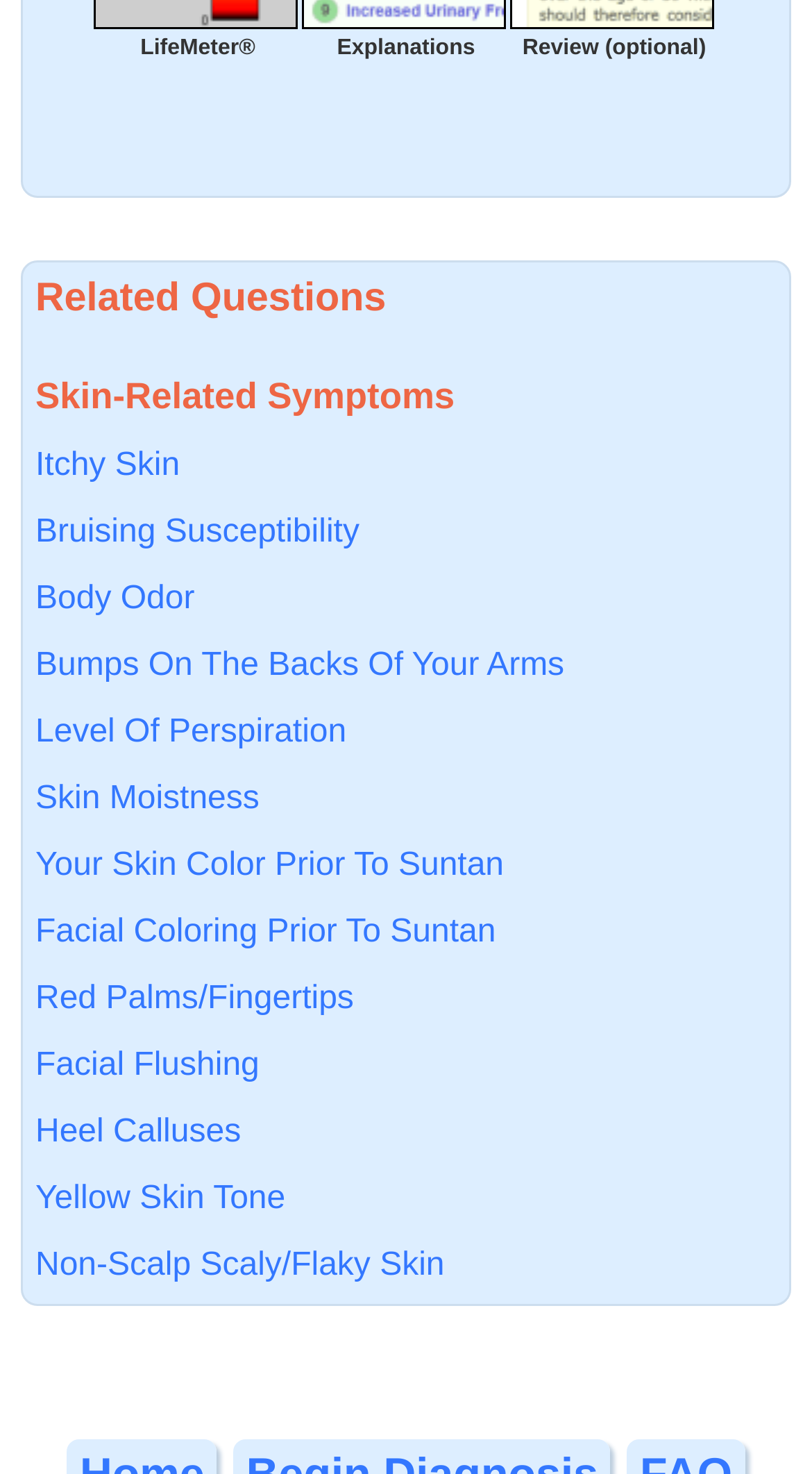Can you provide the bounding box coordinates for the element that should be clicked to implement the instruction: "check the calendar"?

None